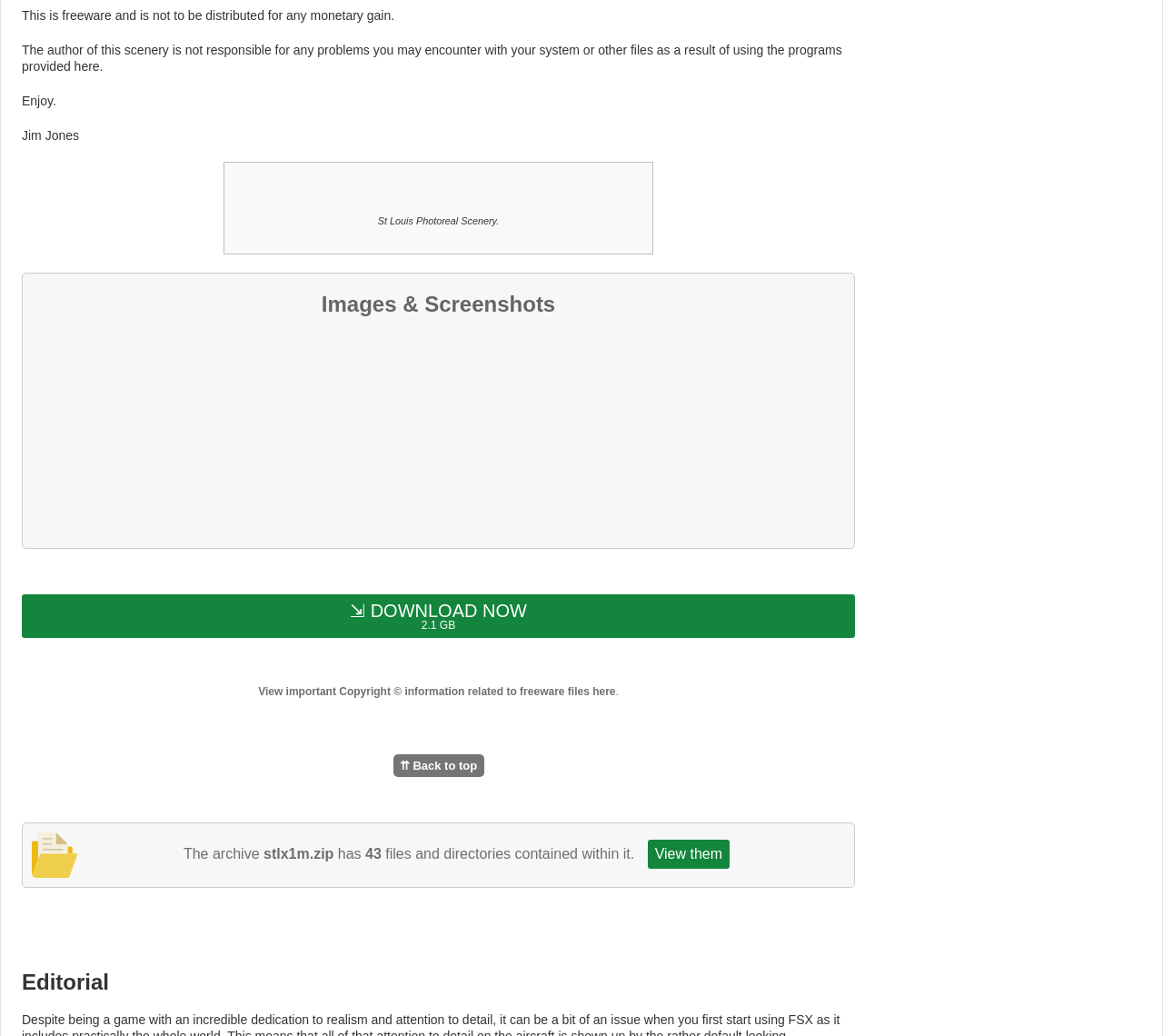Use a single word or phrase to answer this question: 
How many screenshots are available?

10